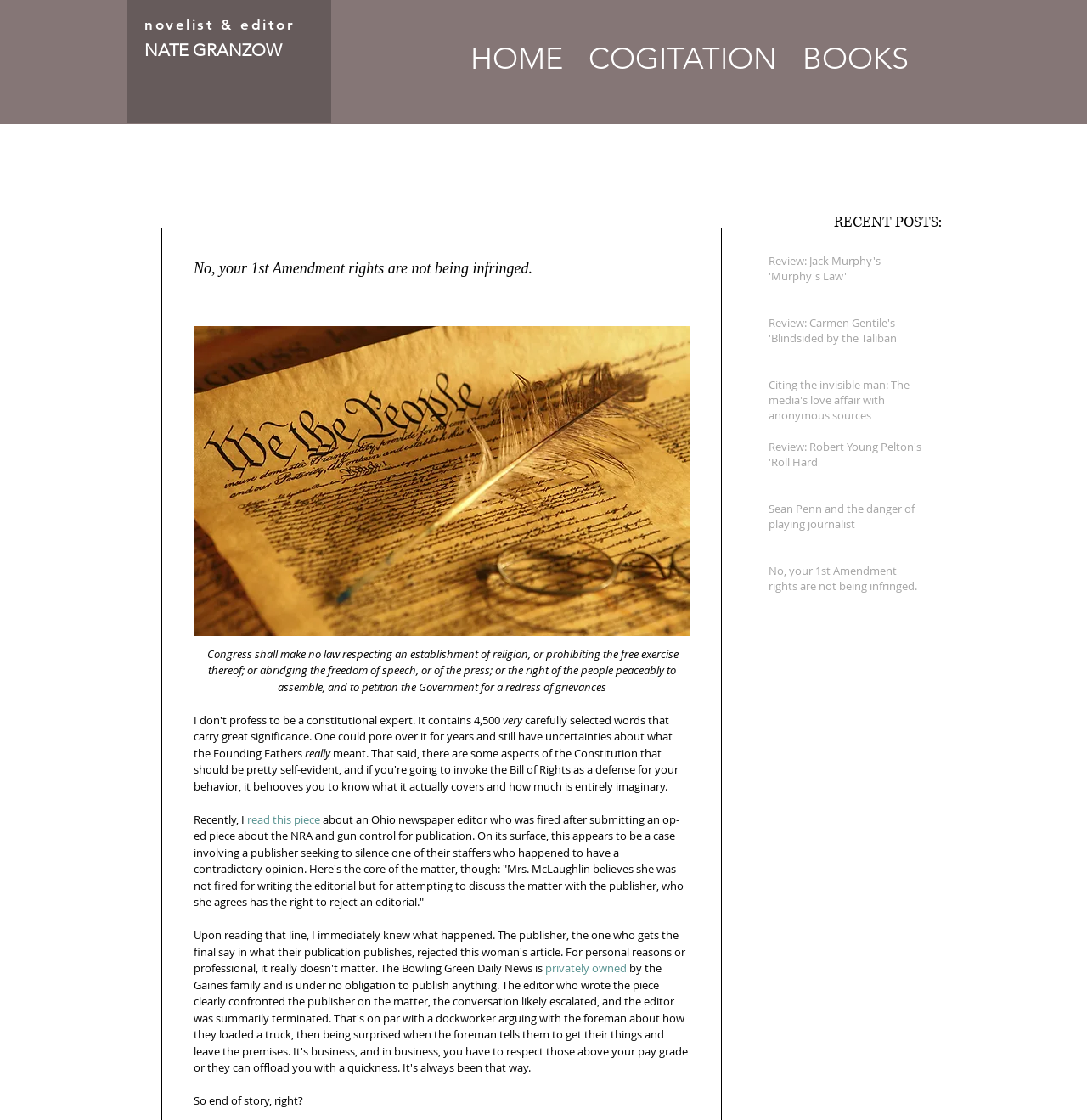Determine the bounding box coordinates of the UI element that matches the following description: "COGITATION". The coordinates should be four float numbers between 0 and 1 in the format [left, top, right, bottom].

[0.53, 0.033, 0.727, 0.067]